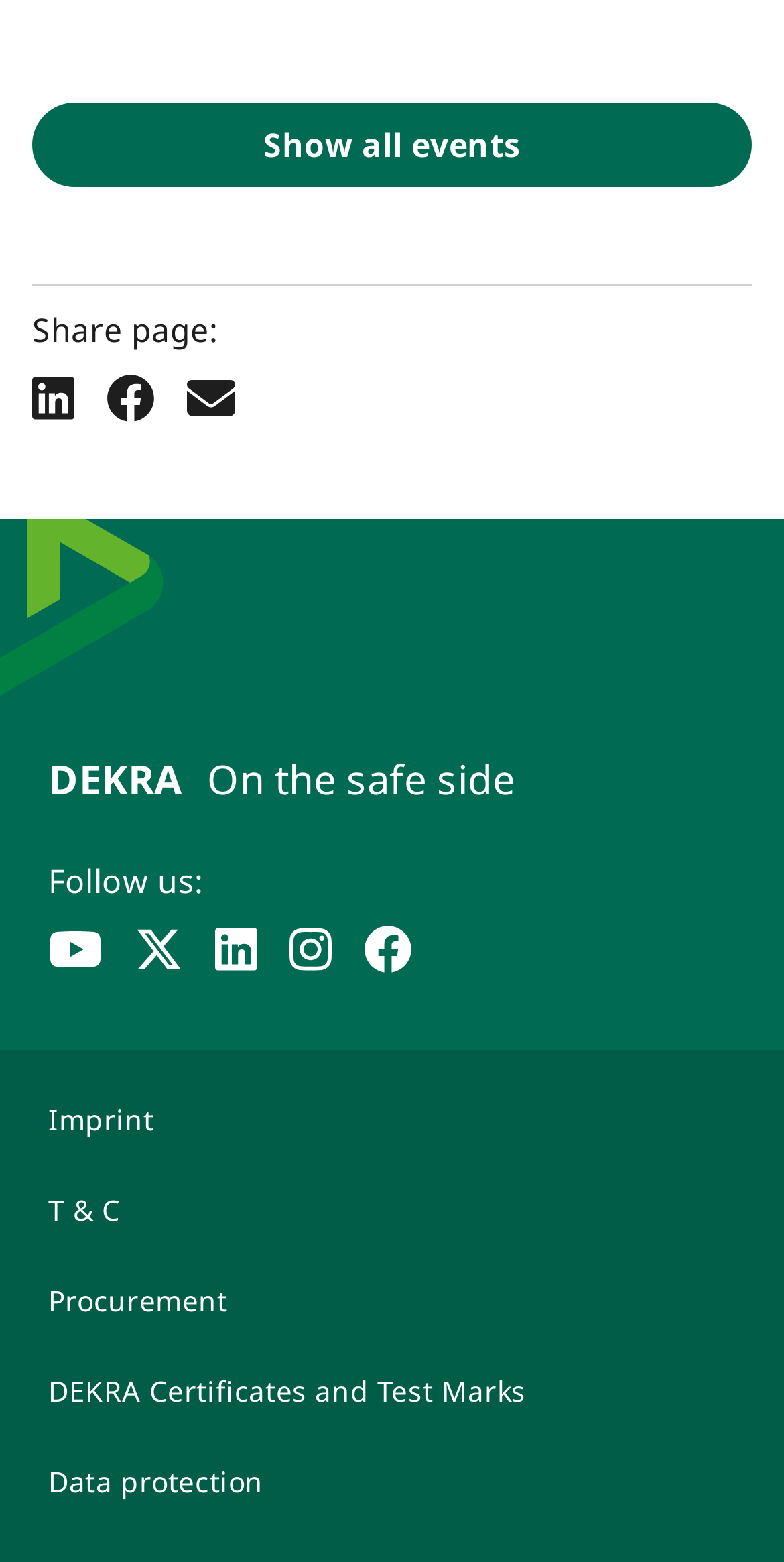What is the company name?
Please look at the screenshot and answer in one word or a short phrase.

DEKRA